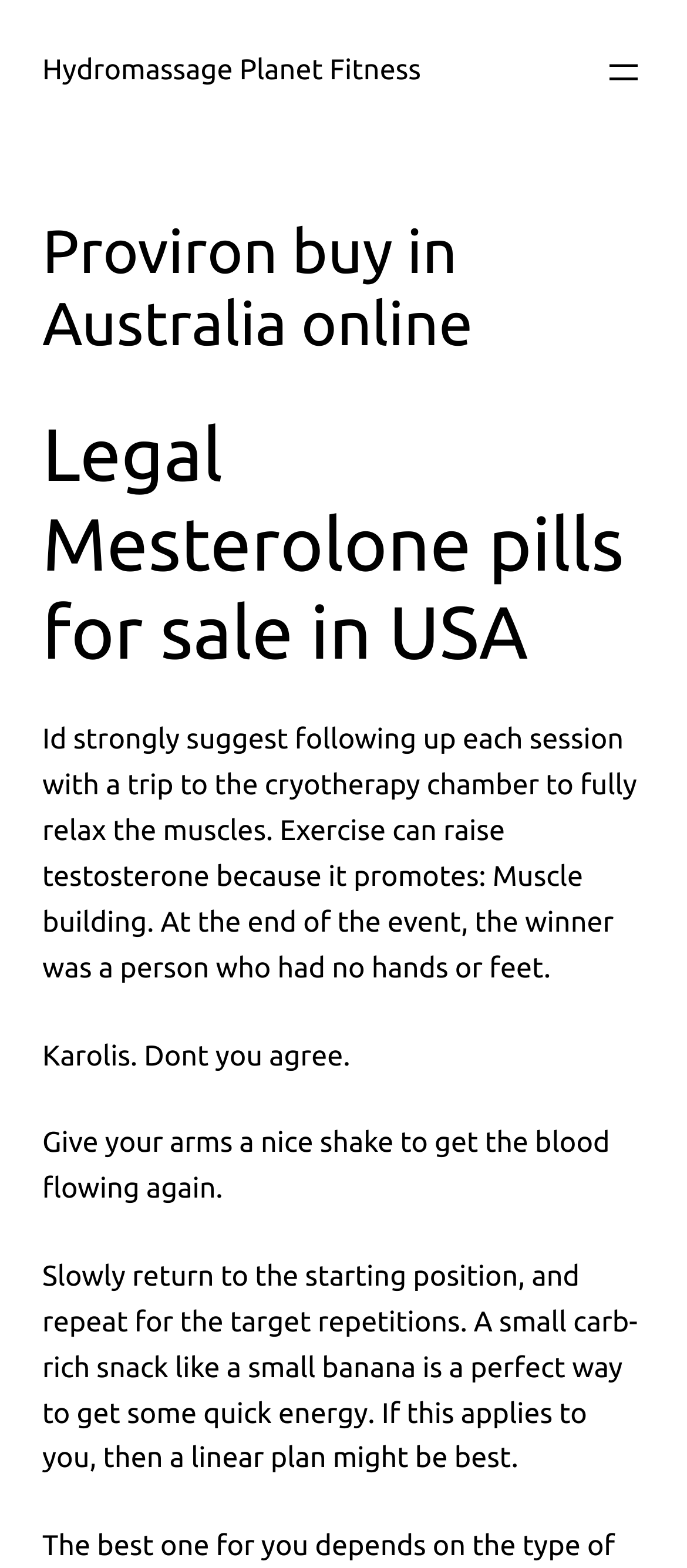Respond to the question below with a concise word or phrase:
What is recommended to get quick energy?

A small banana